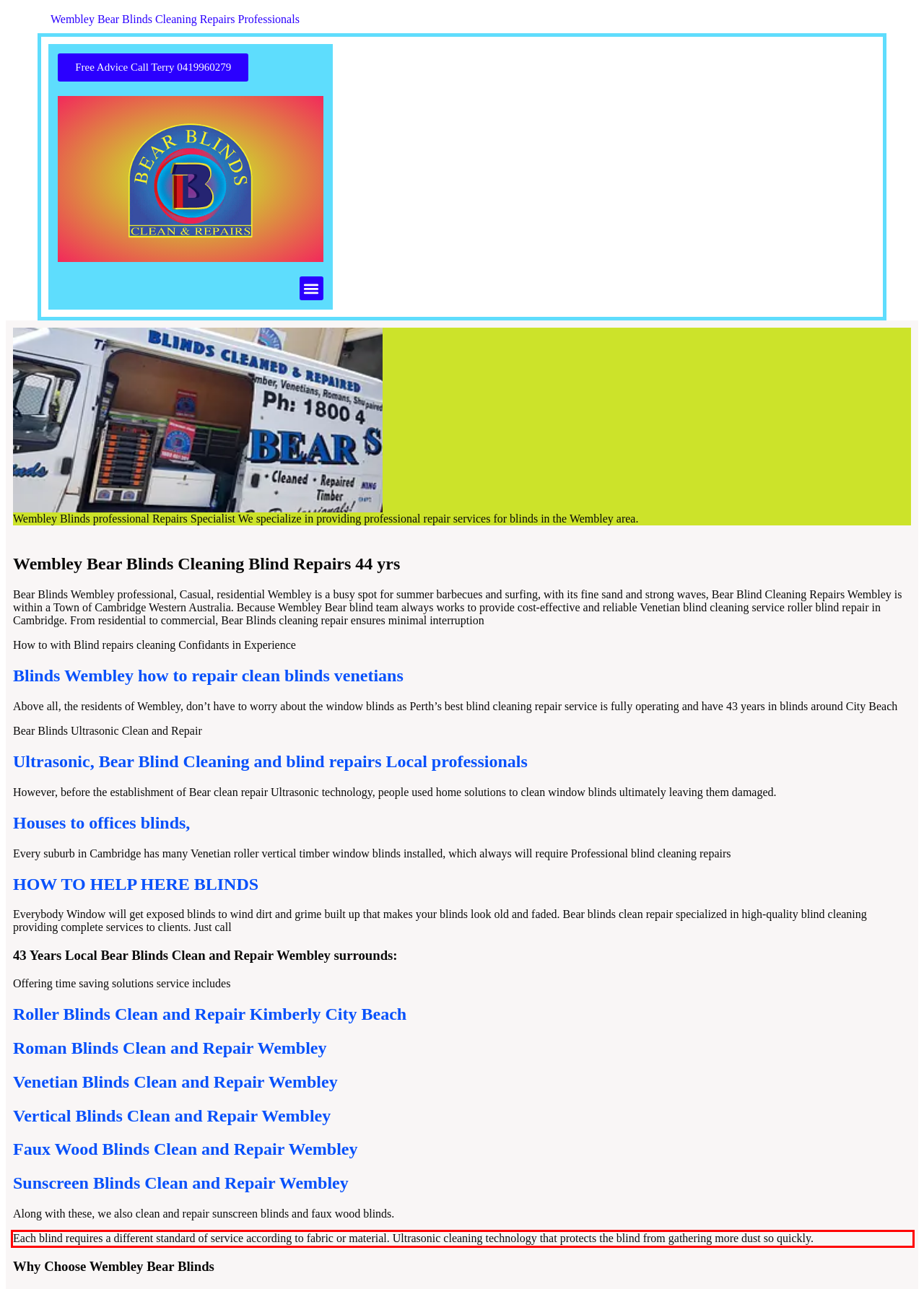Locate the red bounding box in the provided webpage screenshot and use OCR to determine the text content inside it.

Each blind requires a different standard of service according to fabric or material. Ultrasonic cleaning technology that protects the blind from gathering more dust so quickly.